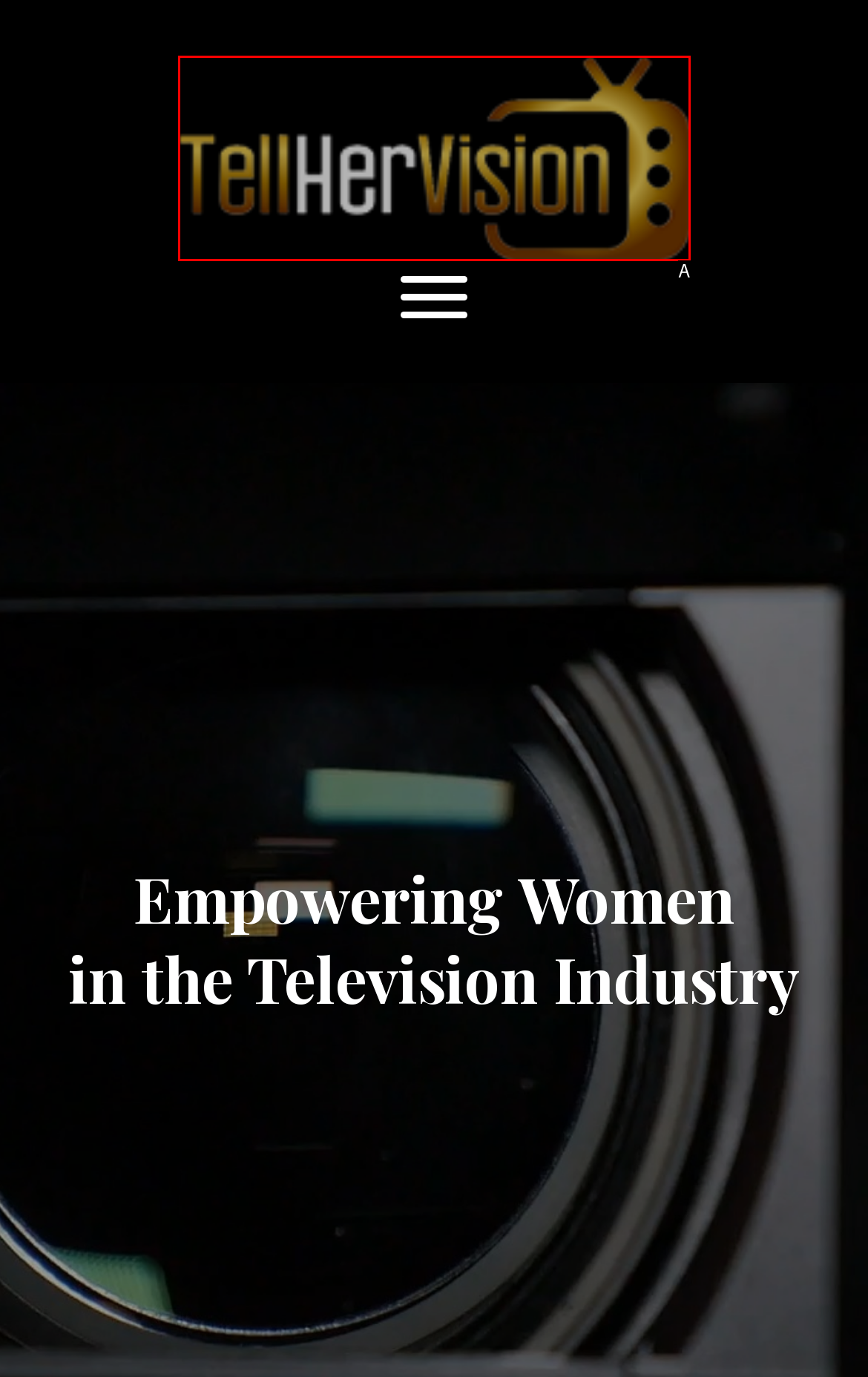Determine which HTML element fits the description: alt="TellHerVision". Answer with the letter corresponding to the correct choice.

A